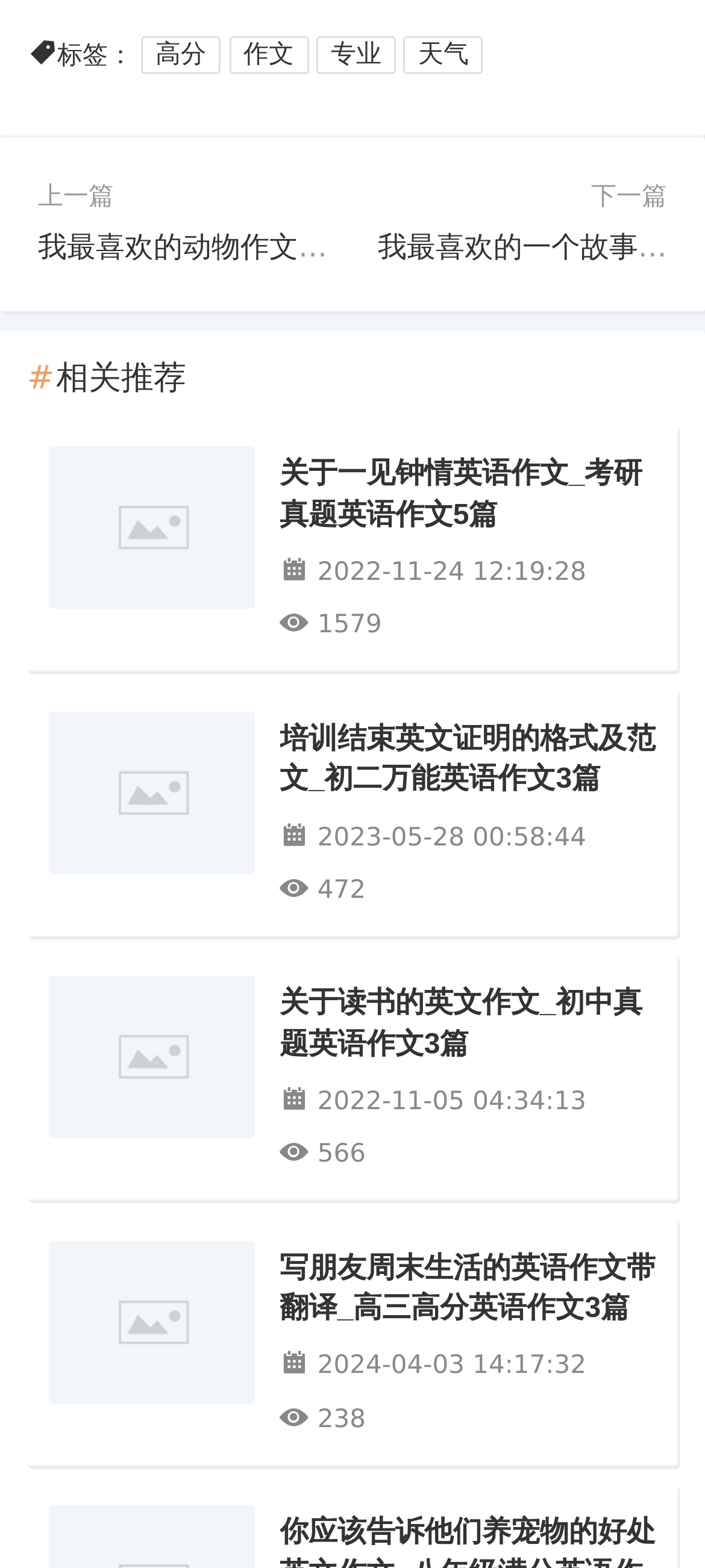Based on the visual content of the image, answer the question thoroughly: How many articles are listed on the webpage?

There are four articles listed on the webpage, each with a figure, heading, link, and time. They are arranged vertically, and their bounding box coordinates indicate their positions on the webpage.